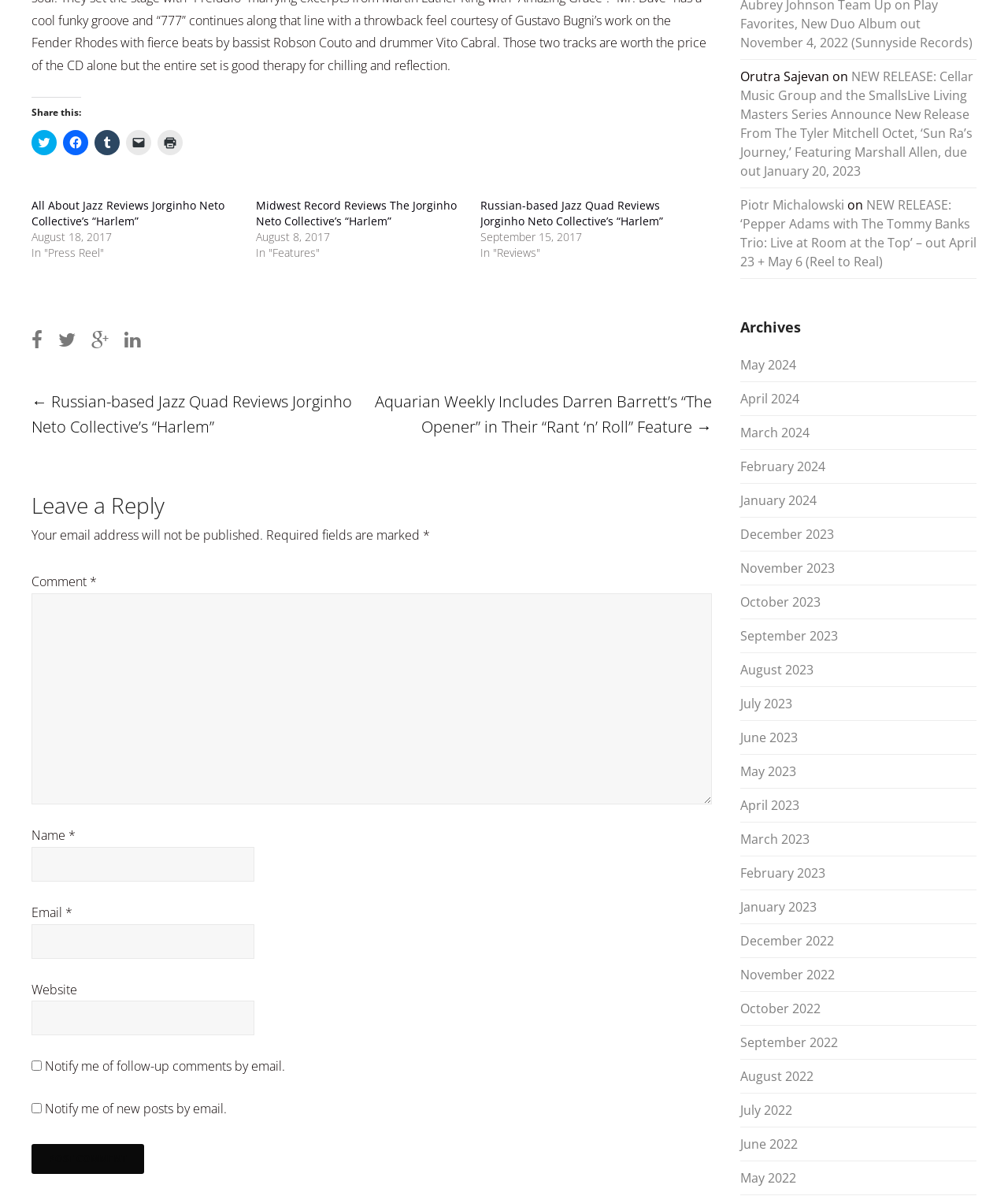Specify the bounding box coordinates (top-left x, top-left y, bottom-right x, bottom-right y) of the UI element in the screenshot that matches this description: parent_node: Email * aria-describedby="email-notes" name="email"

[0.031, 0.772, 0.252, 0.801]